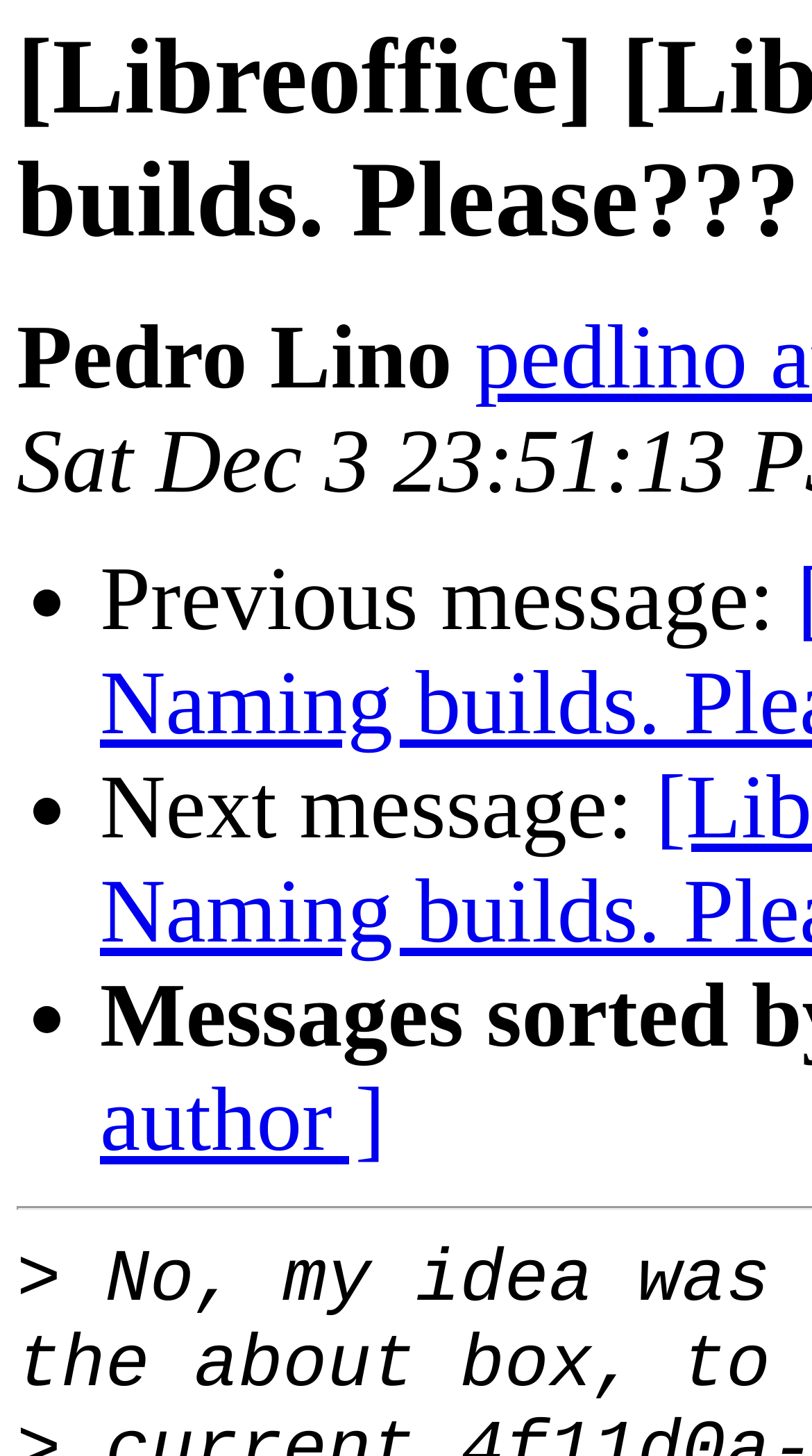What is the purpose of the list markers?
Based on the image, respond with a single word or phrase.

To indicate messages